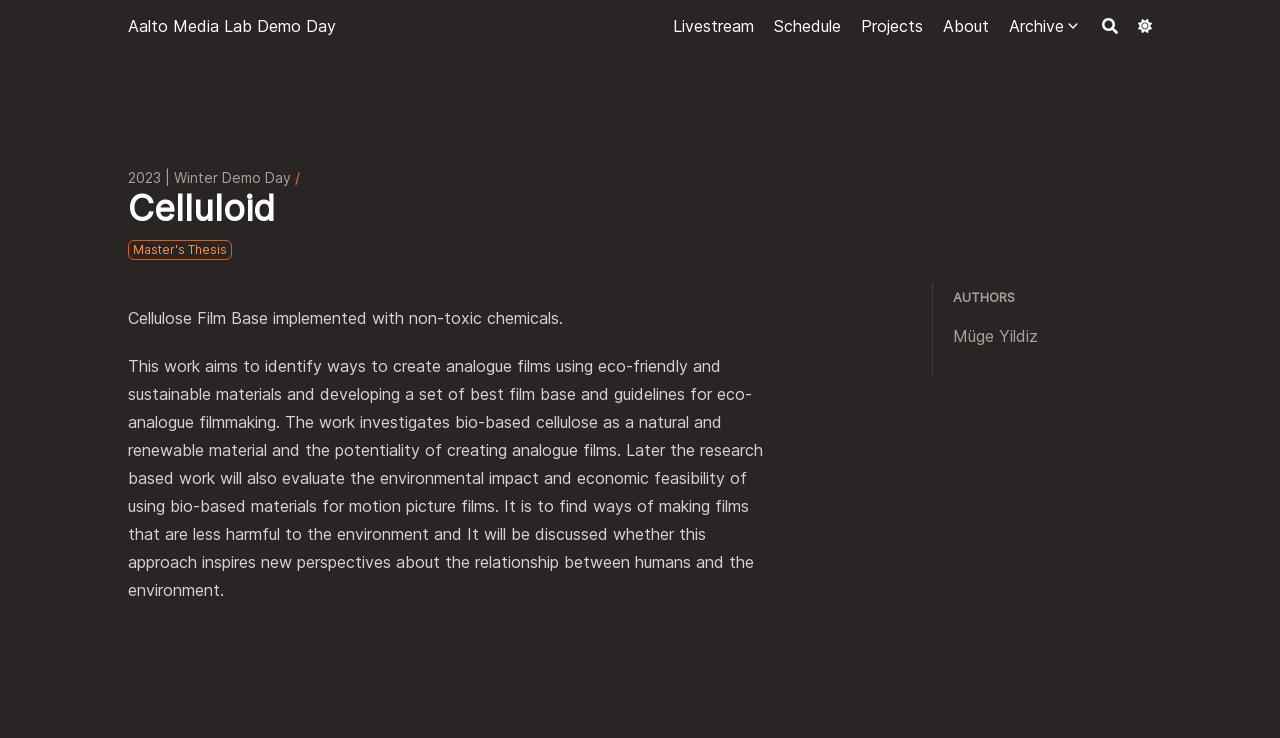What is the focus of the research?
Respond to the question with a single word or phrase according to the image.

Bio-based cellulose